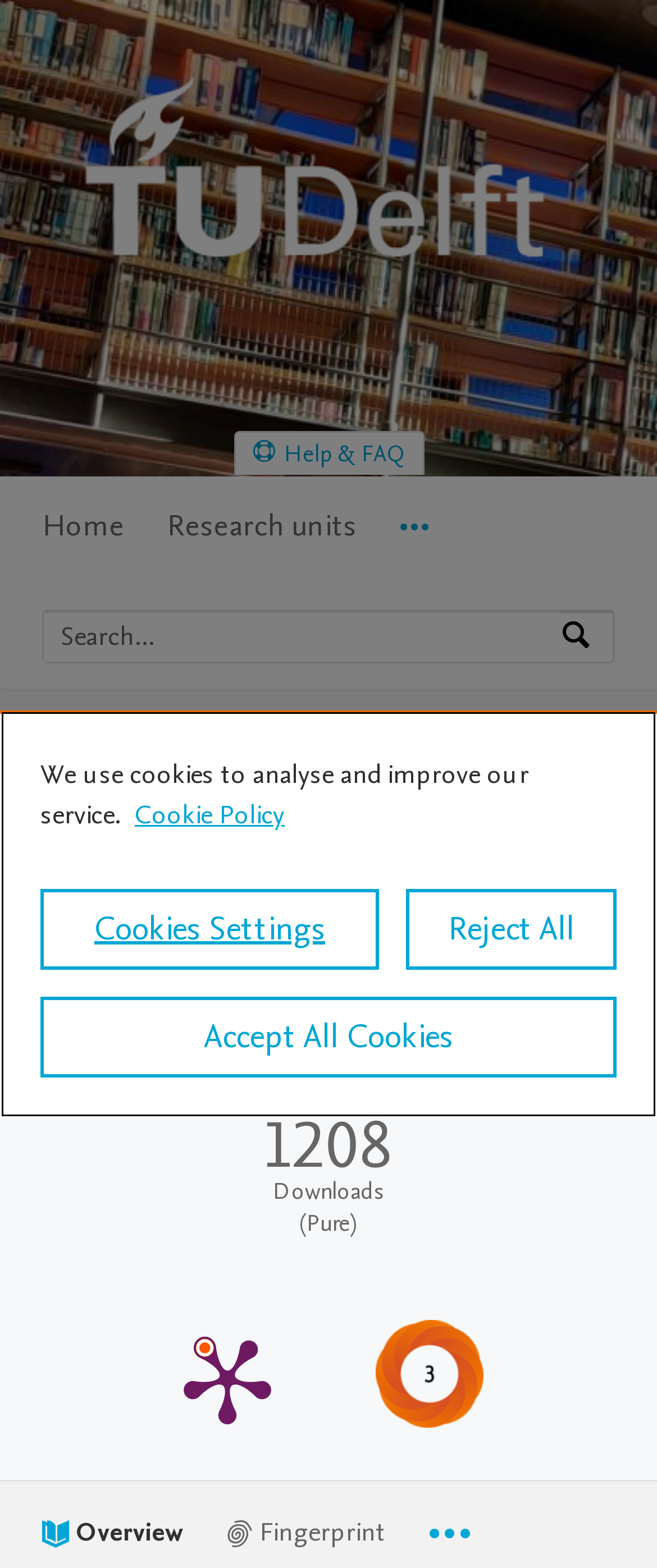Please locate the bounding box coordinates for the element that should be clicked to achieve the following instruction: "Go to TU Delft Research Portal Home". Ensure the coordinates are given as four float numbers between 0 and 1, i.e., [left, top, right, bottom].

[0.064, 0.229, 0.936, 0.253]